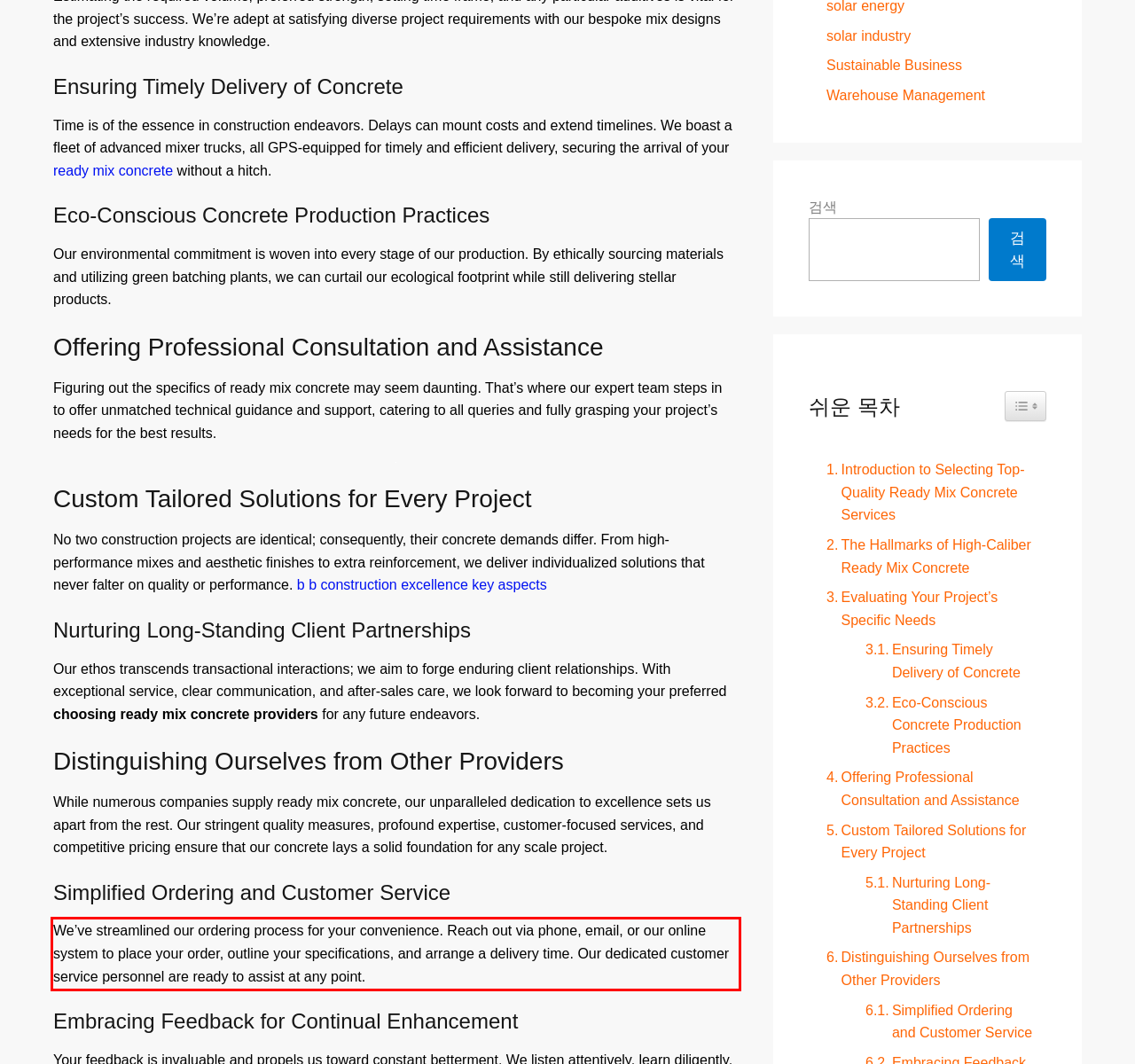Review the webpage screenshot provided, and perform OCR to extract the text from the red bounding box.

We’ve streamlined our ordering process for your convenience. Reach out via phone, email, or our online system to place your order, outline your specifications, and arrange a delivery time. Our dedicated customer service personnel are ready to assist at any point.